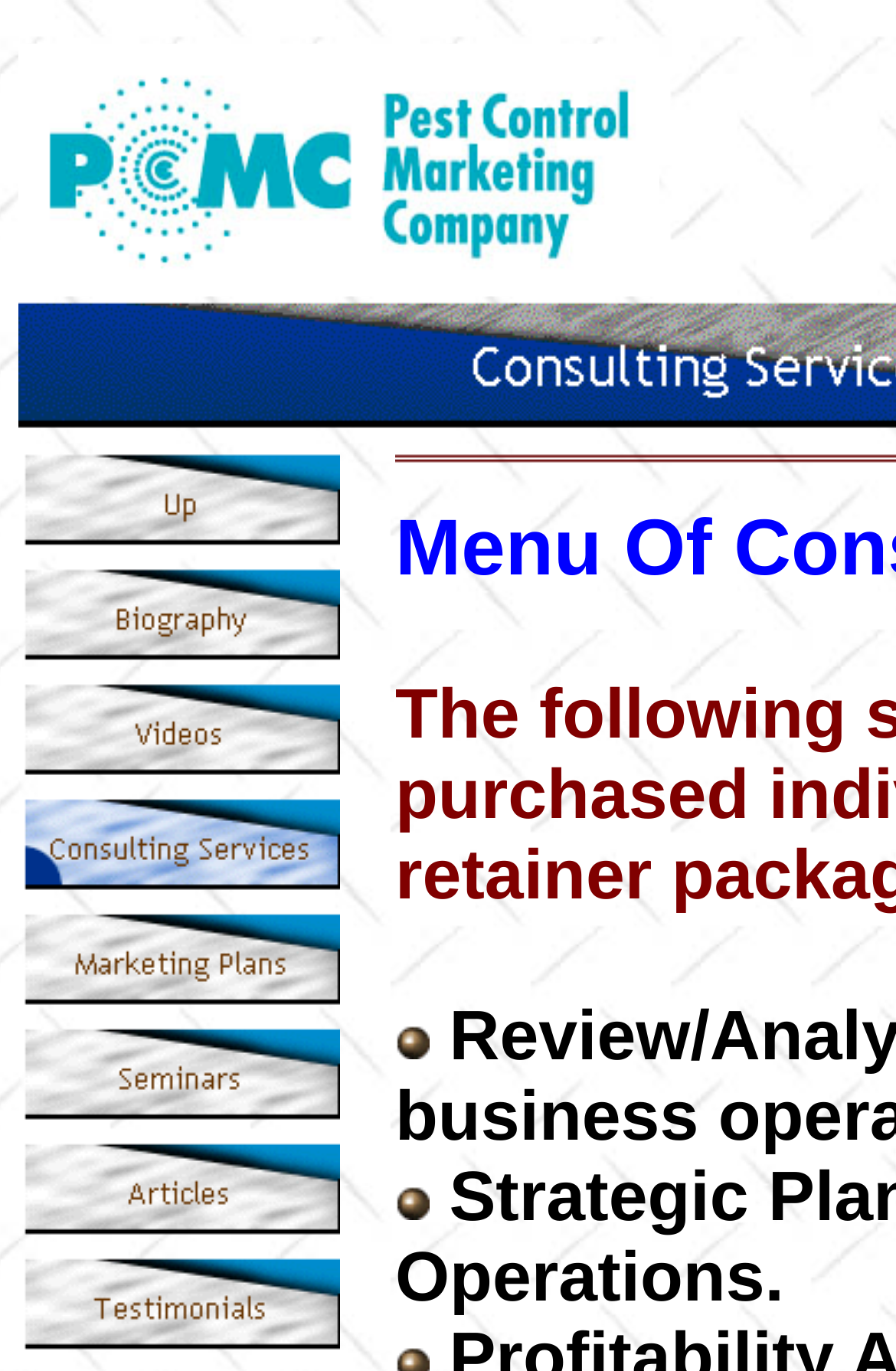Please respond in a single word or phrase: 
What is the last link on the top section?

Articles